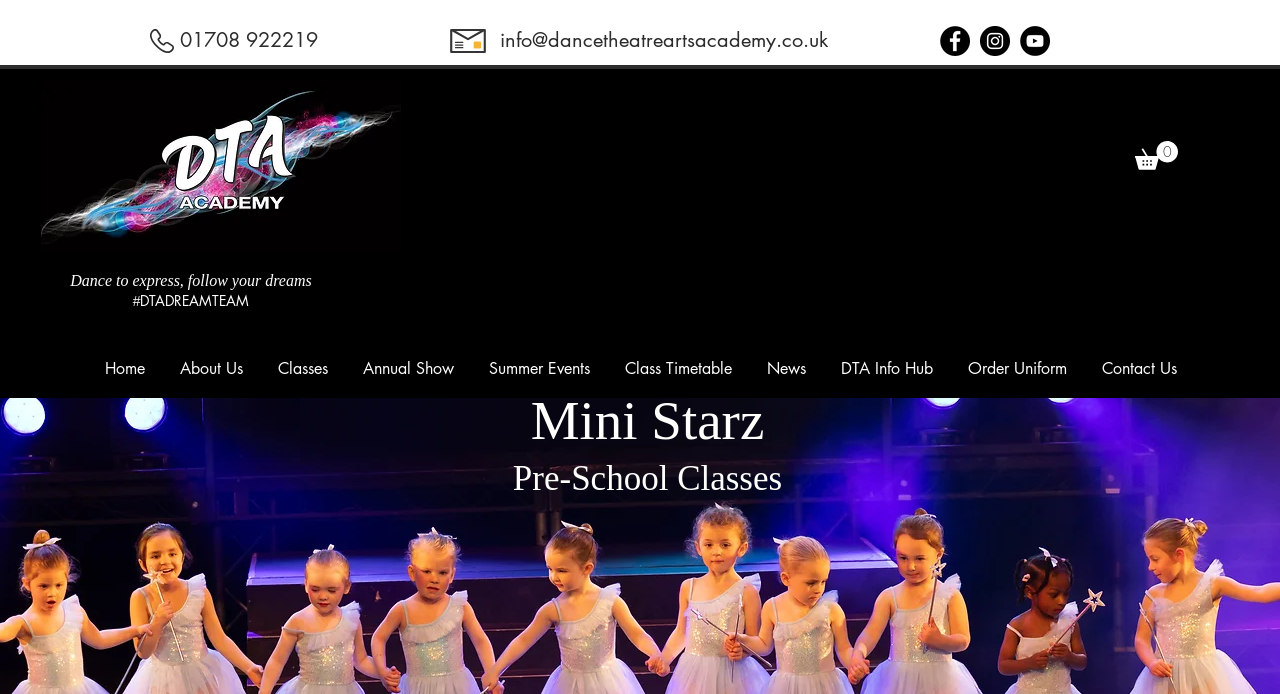Please indicate the bounding box coordinates for the clickable area to complete the following task: "Call the phone number". The coordinates should be specified as four float numbers between 0 and 1, i.e., [left, top, right, bottom].

[0.141, 0.039, 0.248, 0.076]